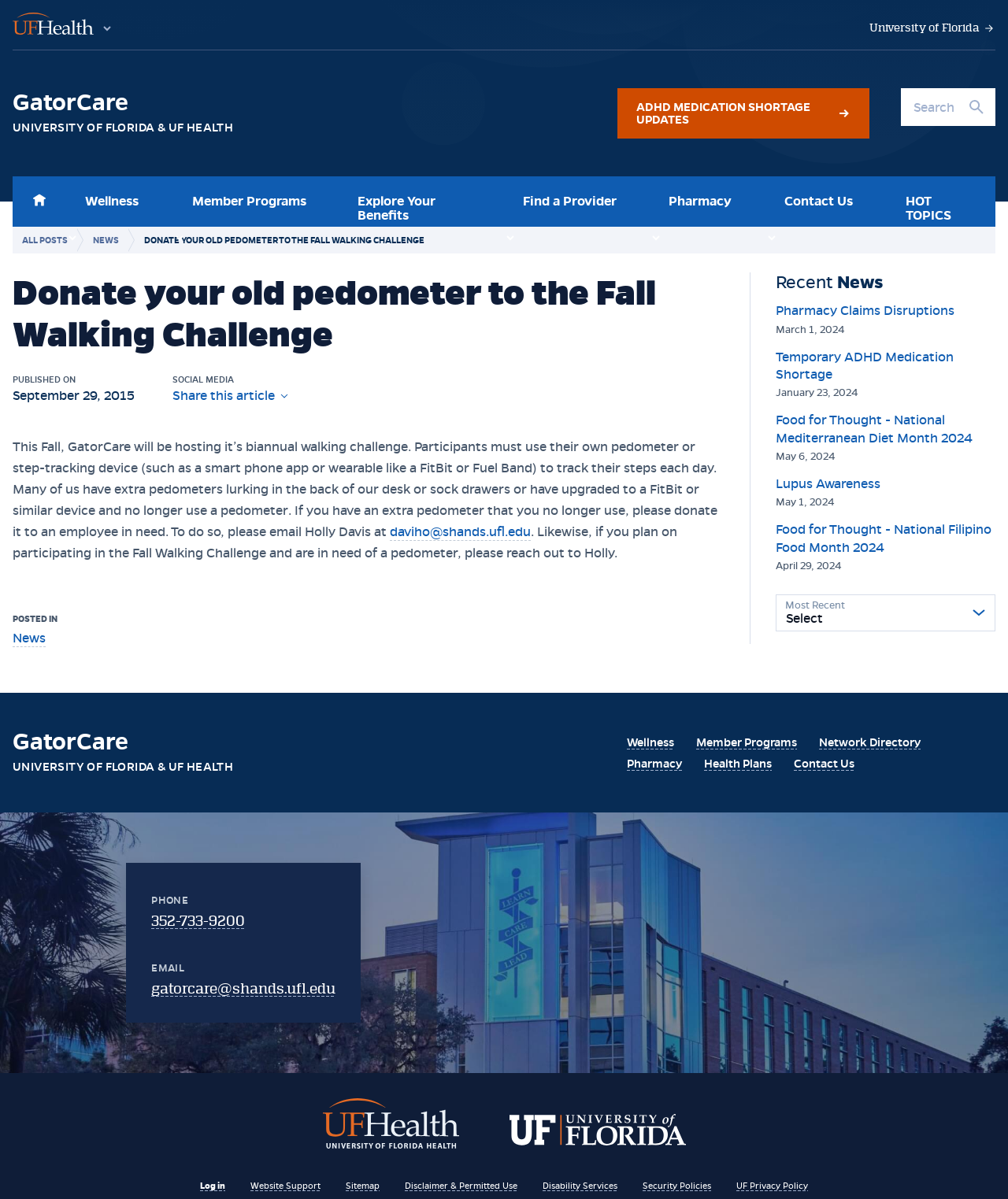Identify the bounding box for the UI element that is described as follows: "HOT TOPICS".

[0.88, 0.147, 0.988, 0.189]